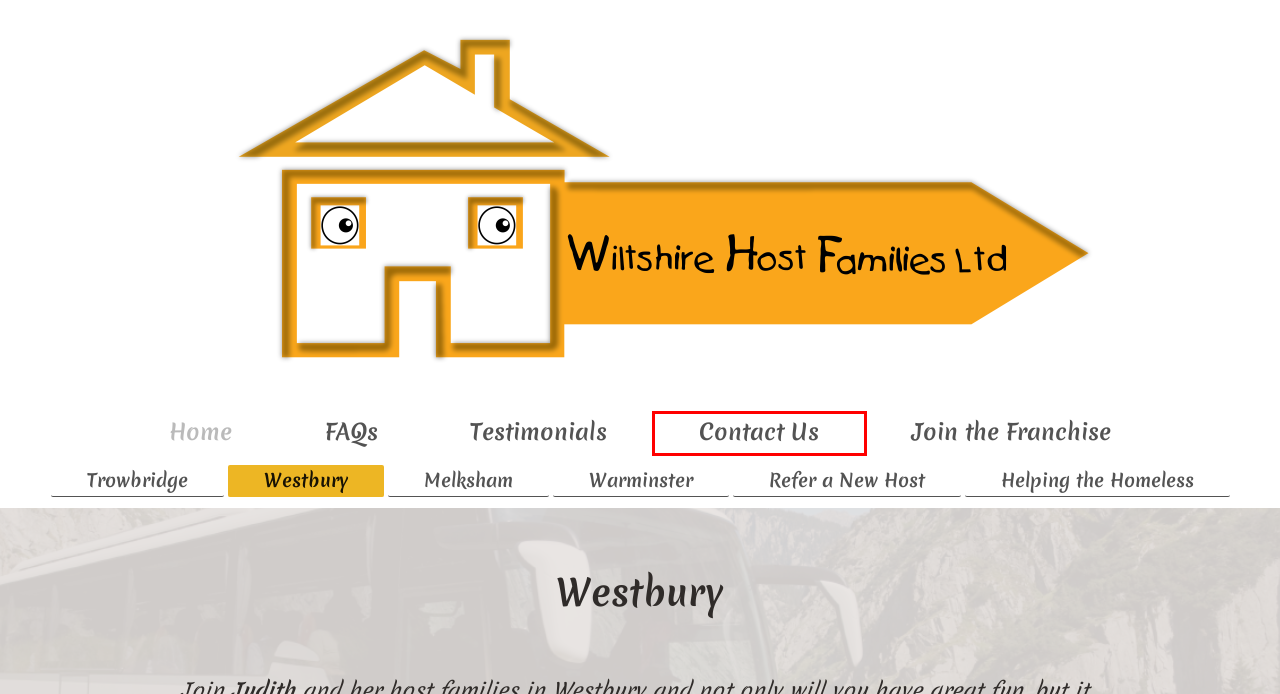Observe the provided screenshot of a webpage that has a red rectangle bounding box. Determine the webpage description that best matches the new webpage after clicking the element inside the red bounding box. Here are the candidates:
A. Wiltshire Host Families - Join the Franchise
B. Wiltshire Host Families - Contact Us
C. Wiltshire Host Families - Refer a New Host
D. Wiltshire Host Families
E. Wiltshire Host Families - FAQs
F. Wiltshire Host Families - Melksham
G. Wiltshire Host Families - Warminster
H. Wiltshire Host Families - Helping the Homeless

B